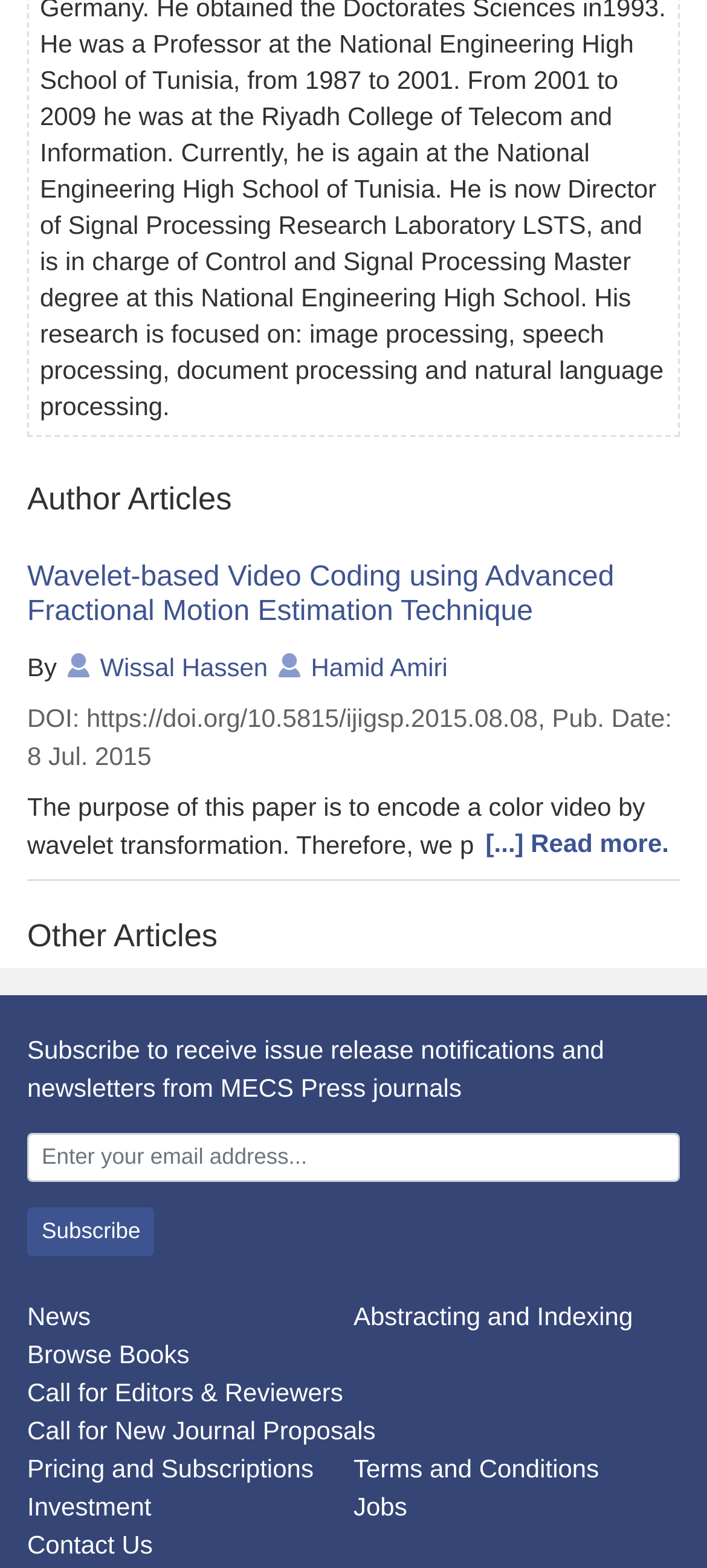Please identify the bounding box coordinates of the element I need to click to follow this instruction: "Contact us".

[0.038, 0.976, 0.216, 0.995]